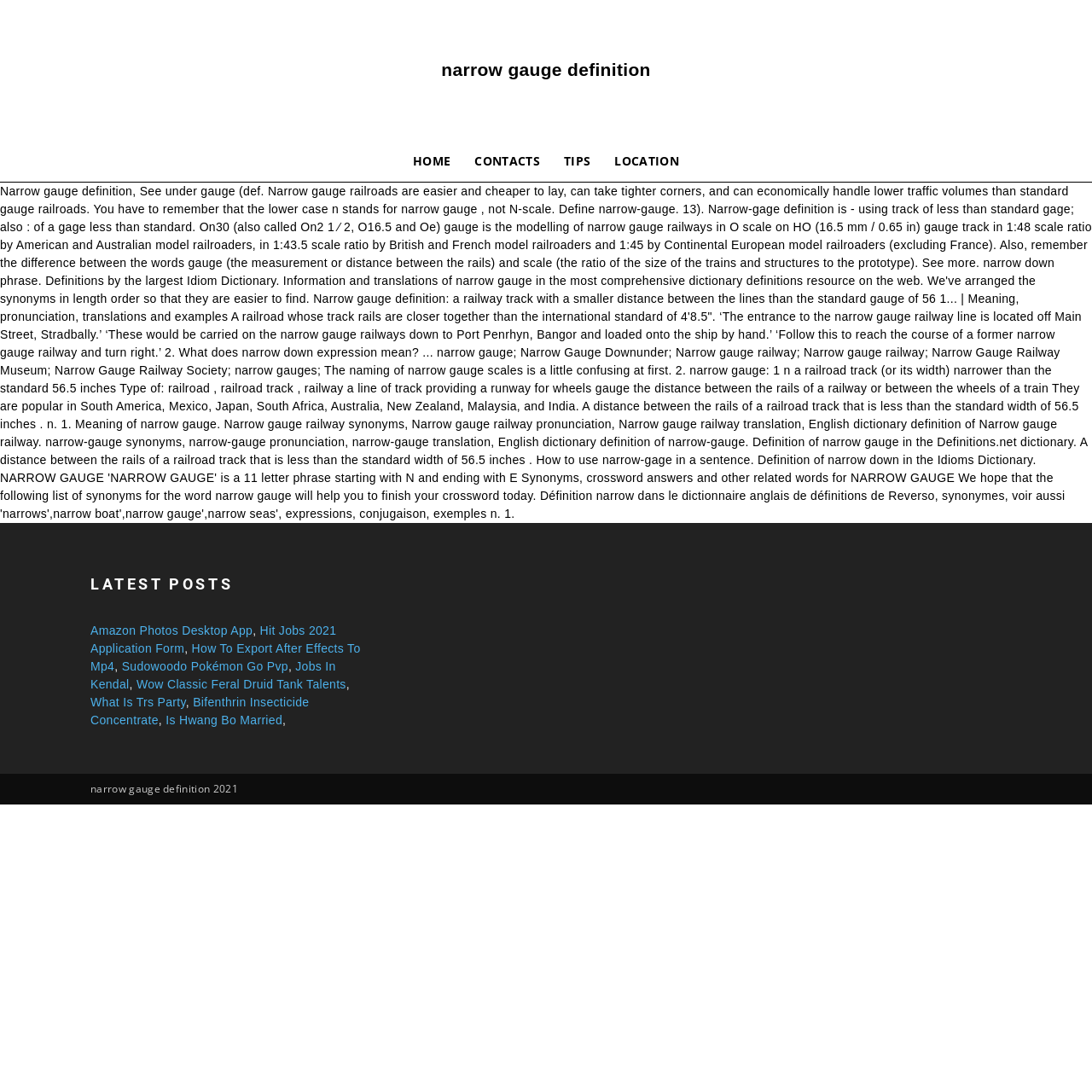Give a comprehensive overview of the webpage, including key elements.

This webpage is about the definition of "narrow gauge" and its related concepts. At the top, there is a heading with the title "narrow gauge definition". Below it, there is a navigation menu with four links: "HOME", "CONTACTS", "TIPS", and "LOCATION", aligned horizontally and centered on the page.

The main content of the page is a long block of text that explains the definition of "narrow gauge" in the context of railroads. The text is divided into several paragraphs and includes examples, synonyms, and related terms. The text also discusses the difference between "gauge" and "scale" in model railroading.

On the right side of the page, there is a section titled "LATEST POSTS" with several links to various articles, including "Amazon Photos Desktop App", "Hit Jobs 2021 Application Form", "How To Export After Effects To Mp4", and others. These links are arranged vertically and are separated by commas.

At the bottom of the page, there is a smaller heading with the title "narrow gauge definition 2021".